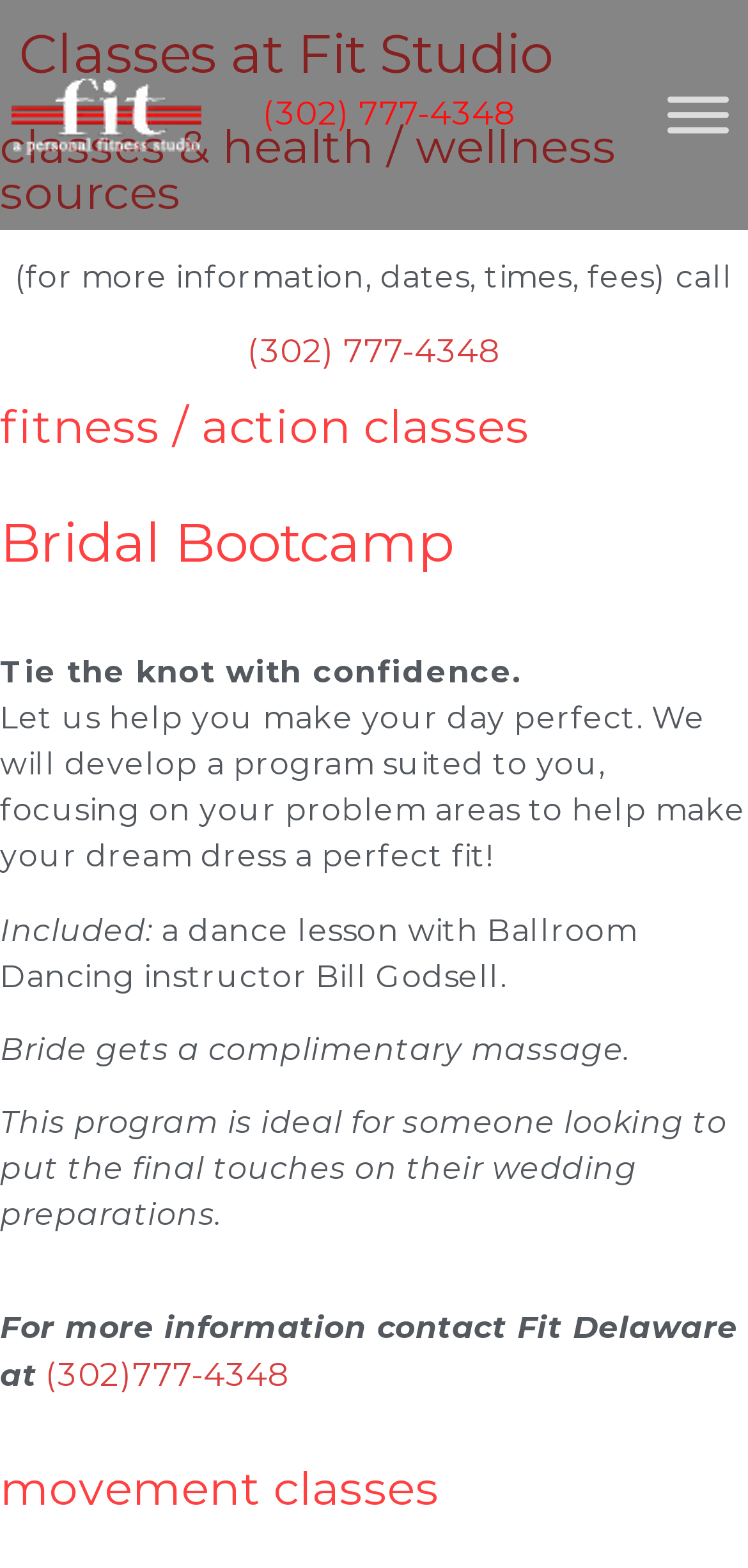What type of dance lesson is included in the Bridal Bootcamp program?
Answer with a single word or phrase, using the screenshot for reference.

Ballroom Dancing